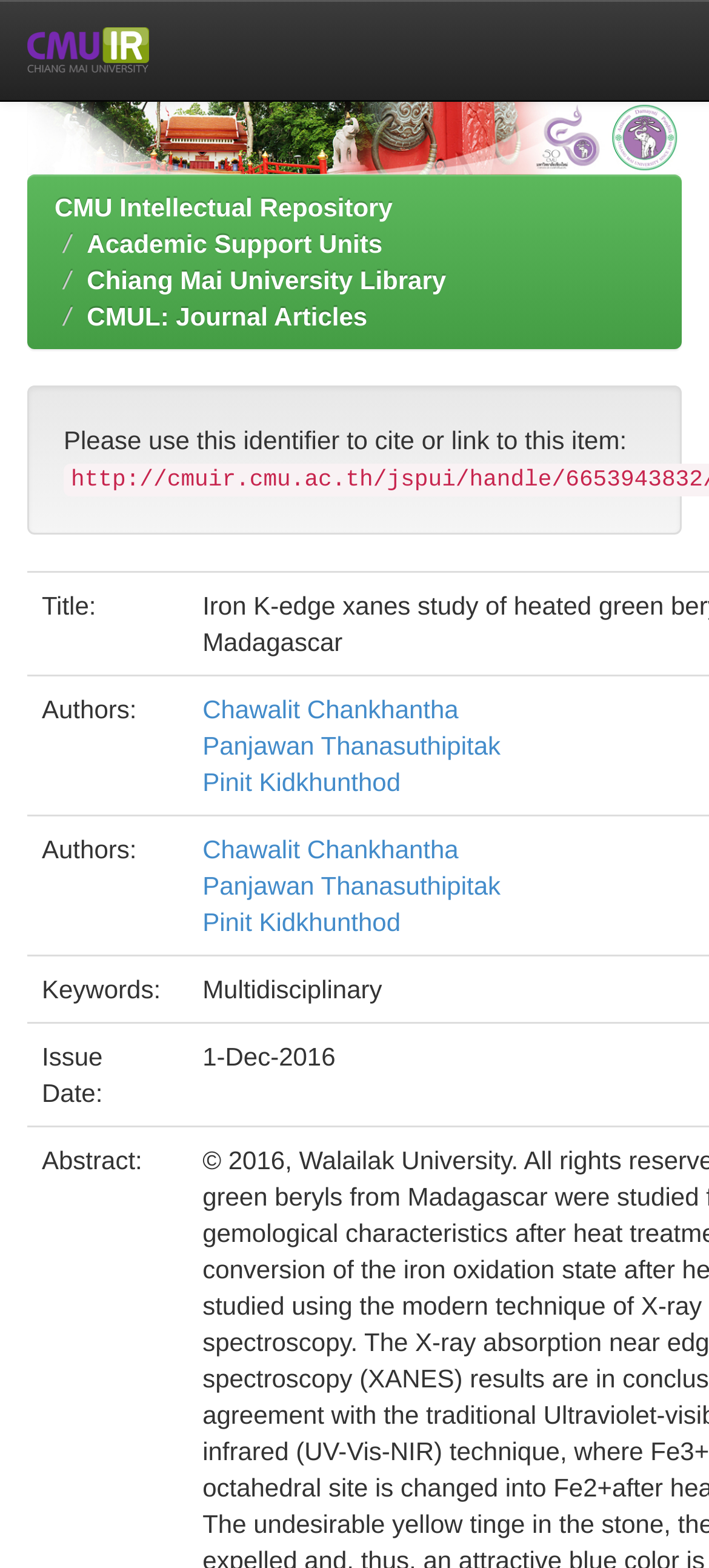Using the information shown in the image, answer the question with as much detail as possible: How many authors are listed for this item?

I found the answer by looking at the gridcell with the label 'Authors:' and counting the number of links below it, which are 3.